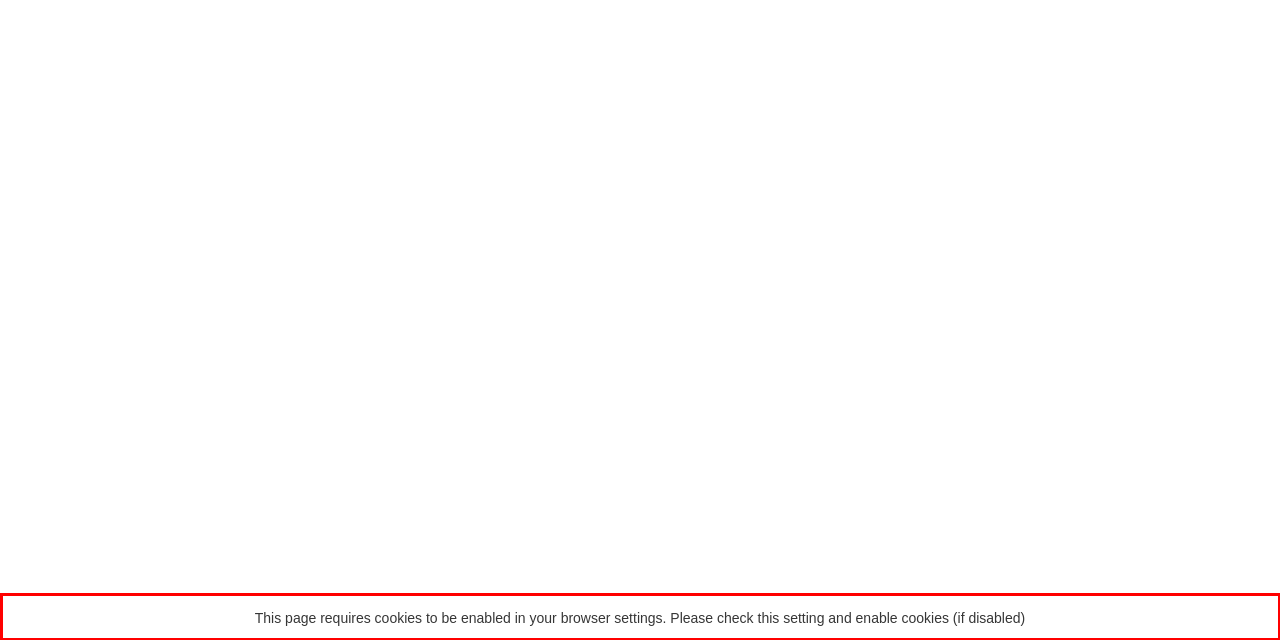Please recognize and transcribe the text located inside the red bounding box in the webpage image.

This page requires cookies to be enabled in your browser settings. Please check this setting and enable cookies (if disabled)